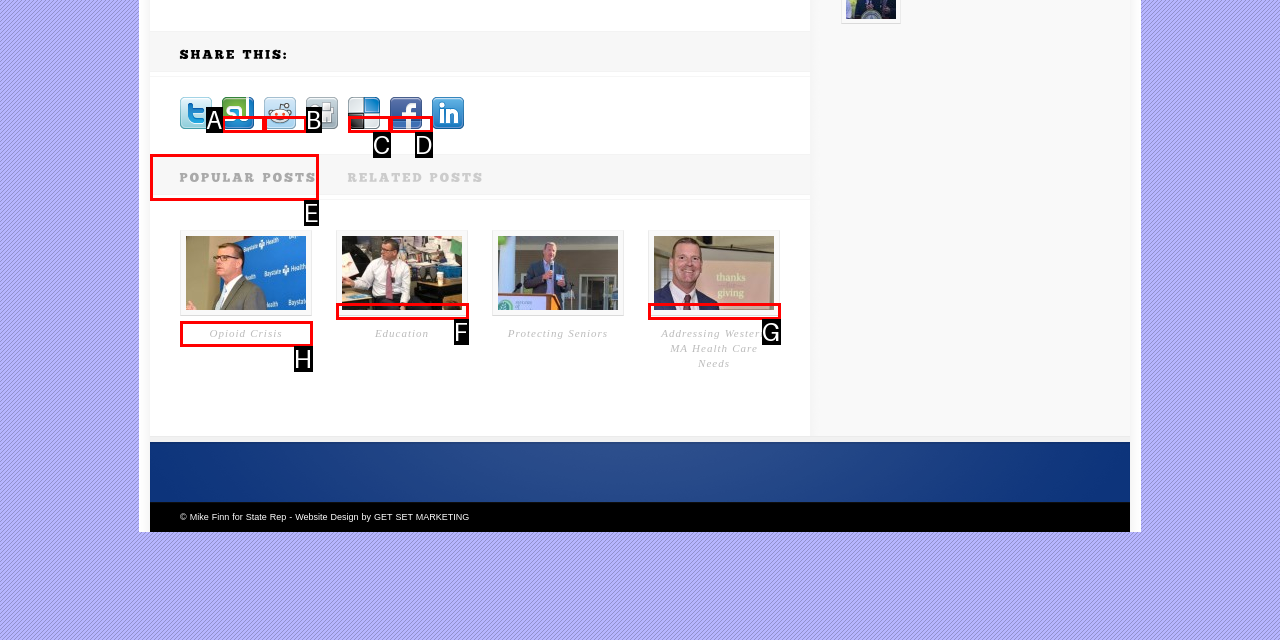Which HTML element matches the description: FAQ?
Reply with the letter of the correct choice.

None